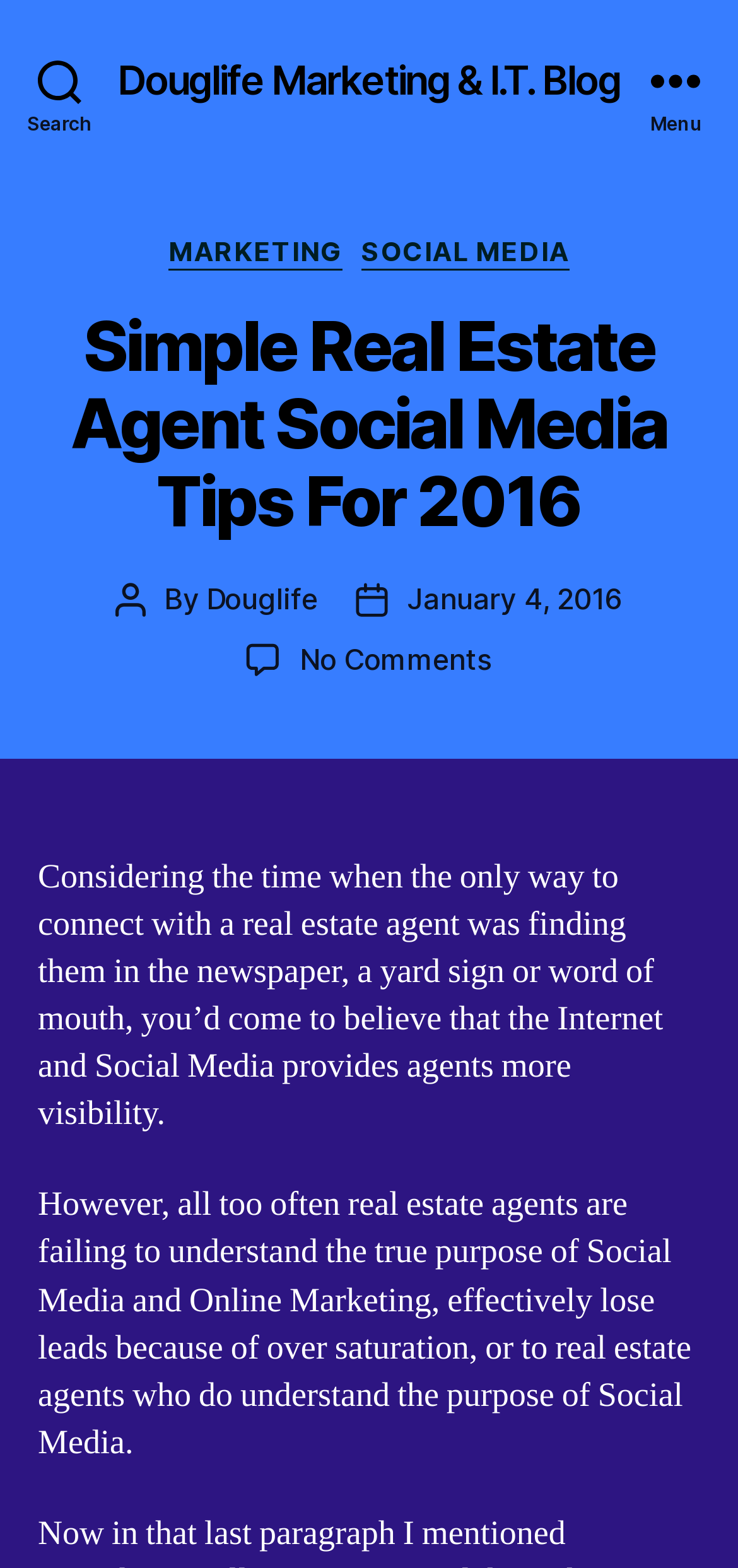What is the author of the article?
Answer the question with a single word or phrase, referring to the image.

Douglife